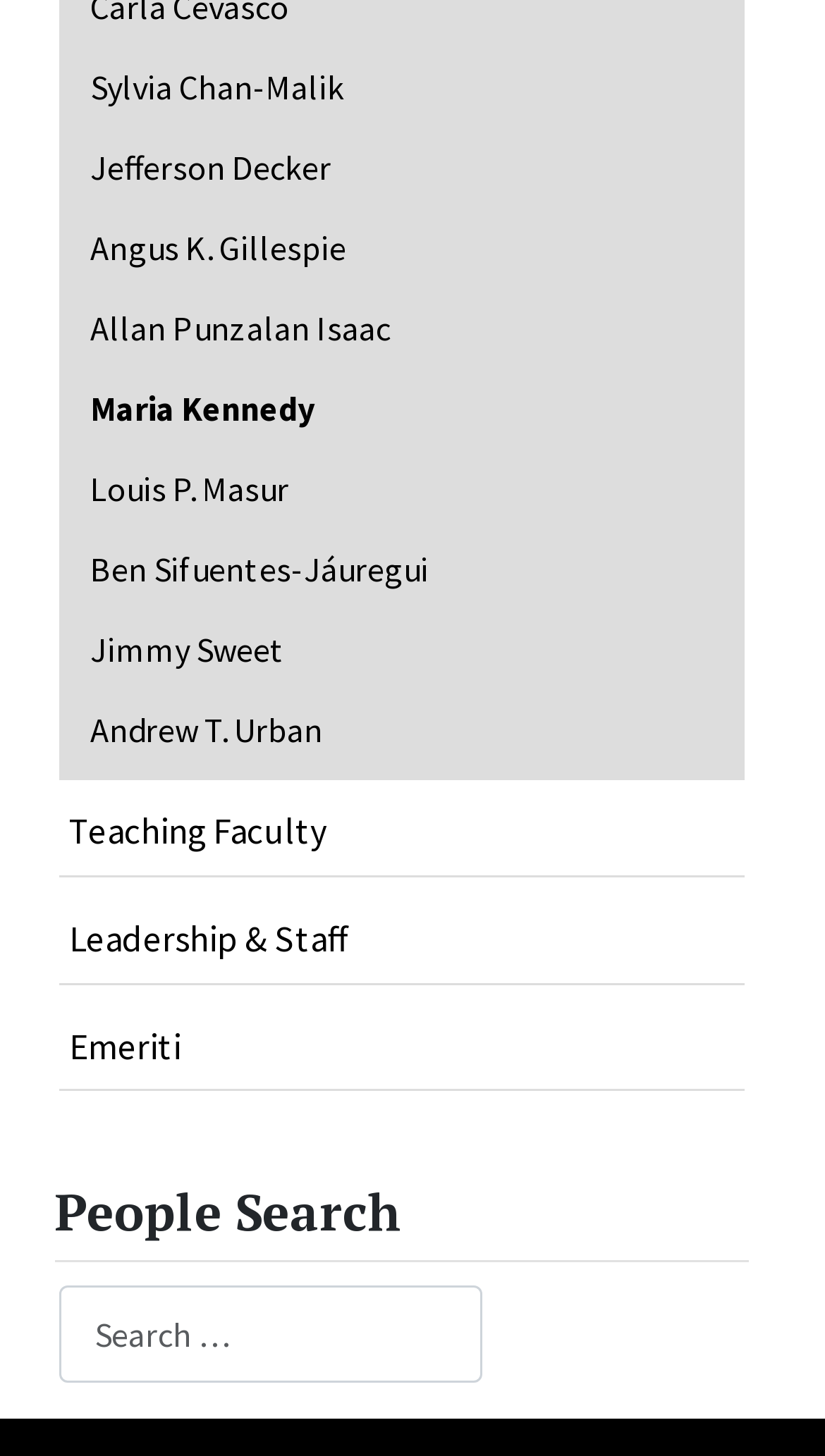Find the bounding box coordinates for the area you need to click to carry out the instruction: "Search for Sylvia Chan-Malik". The coordinates should be four float numbers between 0 and 1, indicated as [left, top, right, bottom].

[0.071, 0.032, 0.852, 0.087]